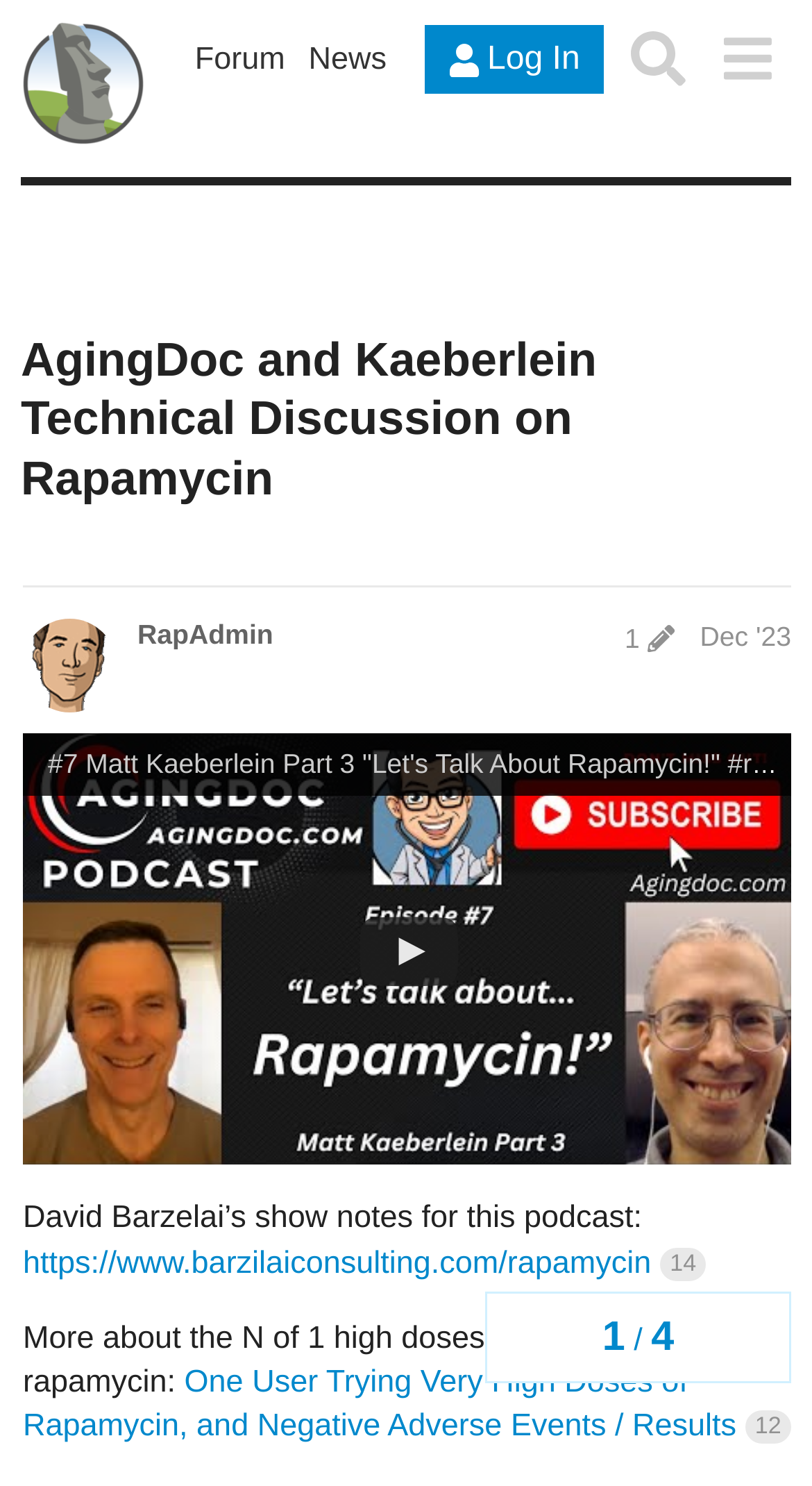Please identify the bounding box coordinates of the element I should click to complete this instruction: 'Read the post by 'RapAdmin''. The coordinates should be given as four float numbers between 0 and 1, like this: [left, top, right, bottom].

[0.169, 0.416, 0.337, 0.438]